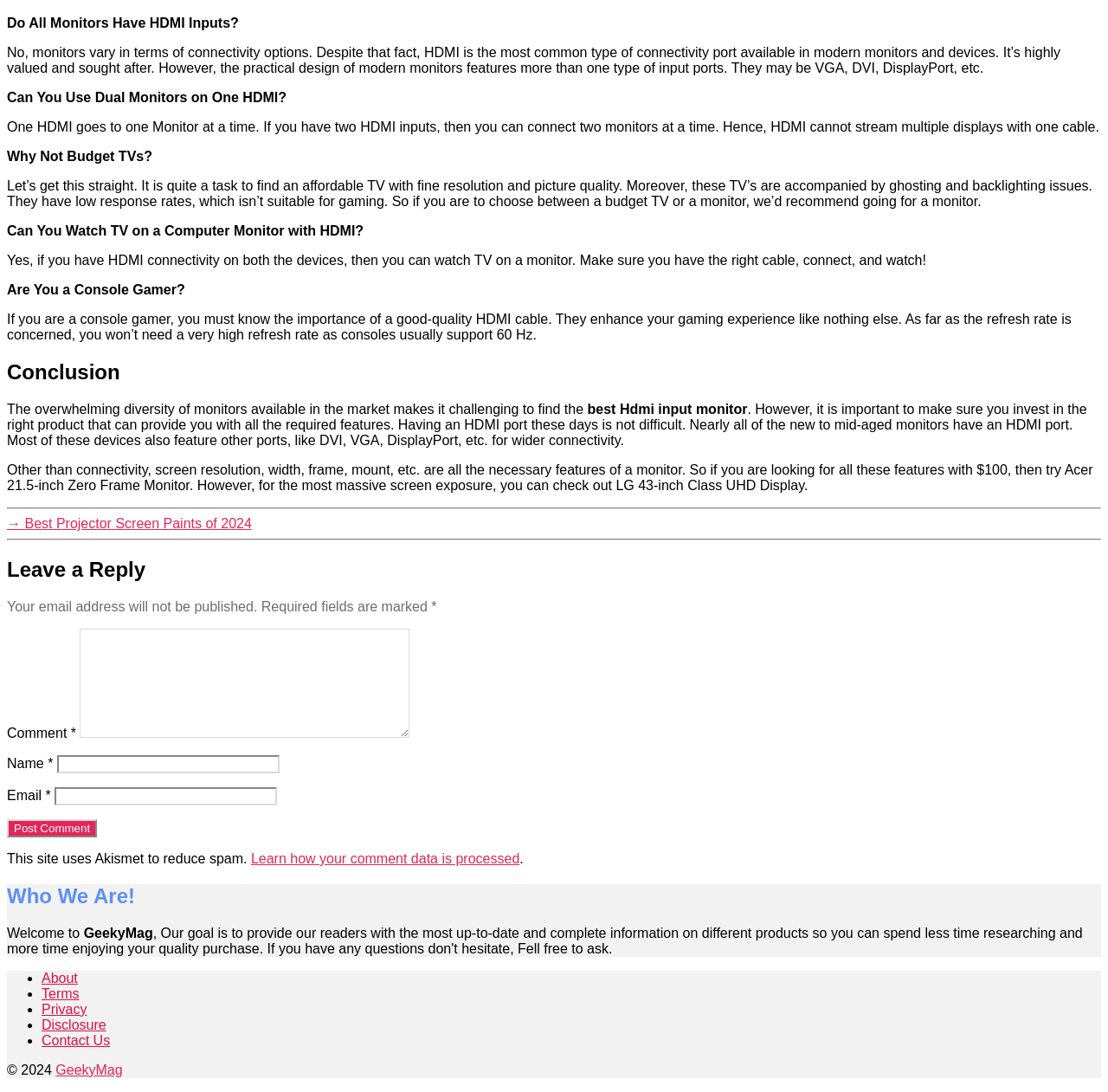Kindly provide the bounding box coordinates of the section you need to click on to fulfill the given instruction: "Leave a reply".

[0.006, 0.511, 0.994, 0.533]